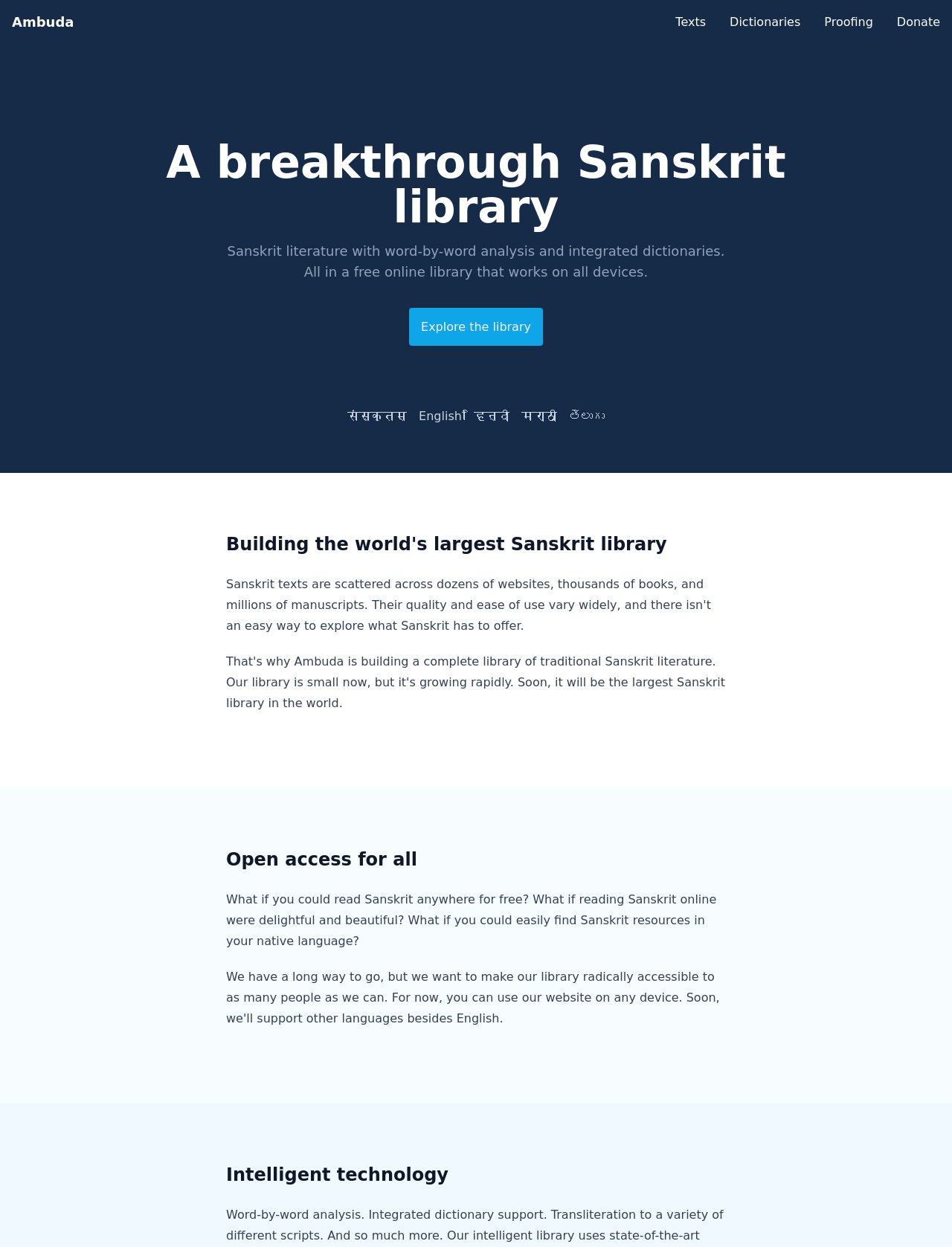Use a single word or phrase to answer the question:
Is the library accessible on all devices?

Yes